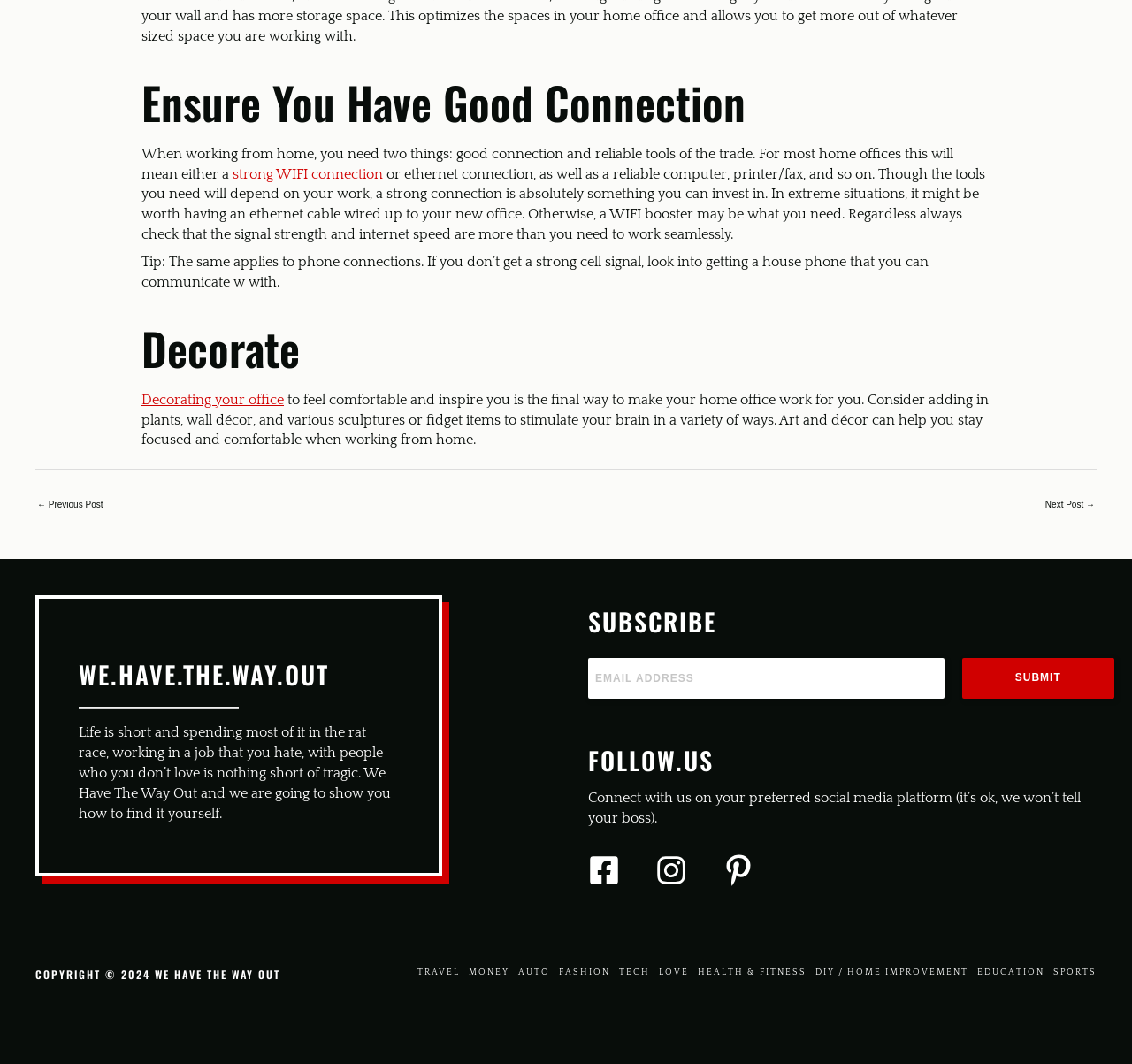Please identify the bounding box coordinates of where to click in order to follow the instruction: "Click on 'Decorating your office'".

[0.125, 0.368, 0.251, 0.383]